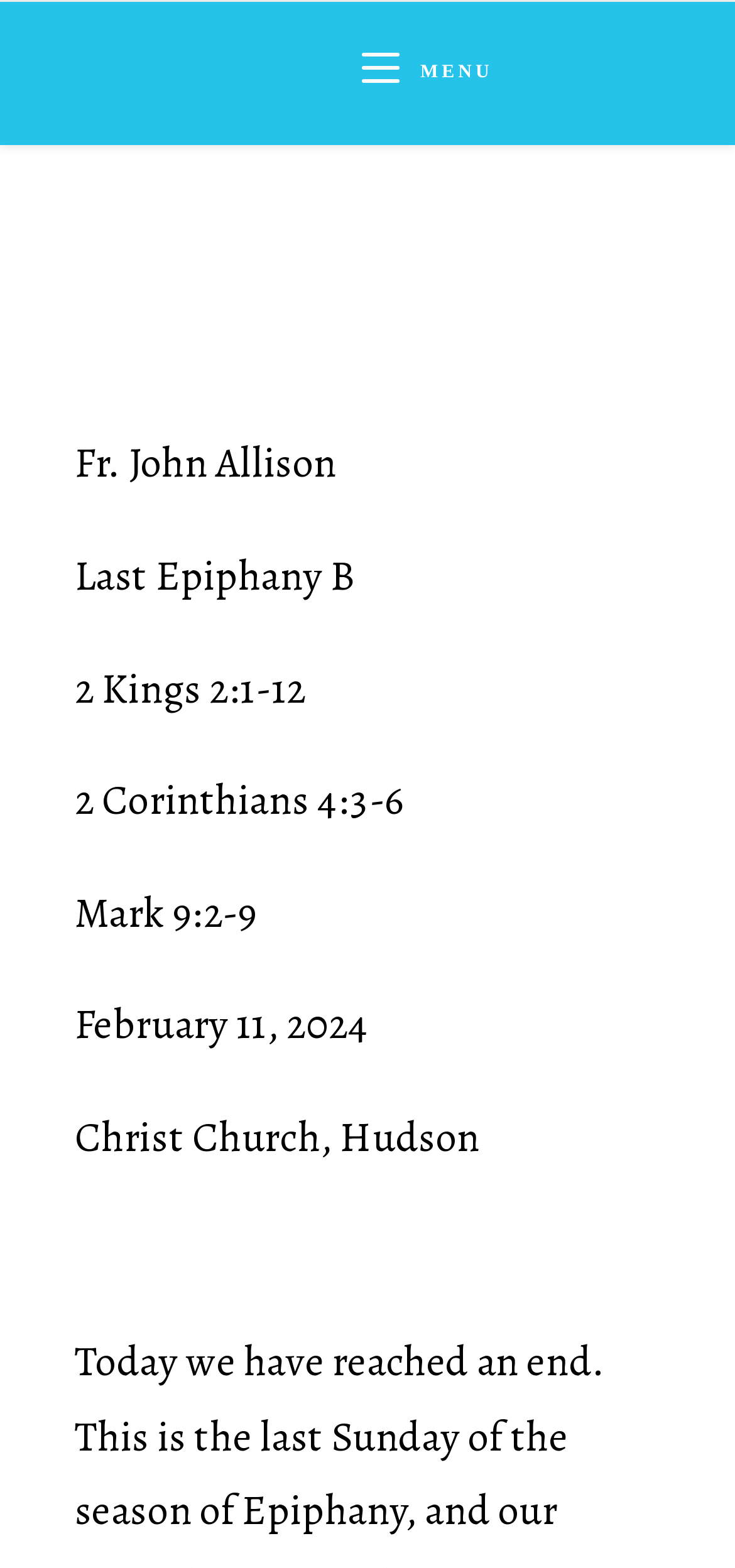Calculate the bounding box coordinates of the UI element given the description: "Menu Close".

[0.494, 0.001, 0.671, 0.093]